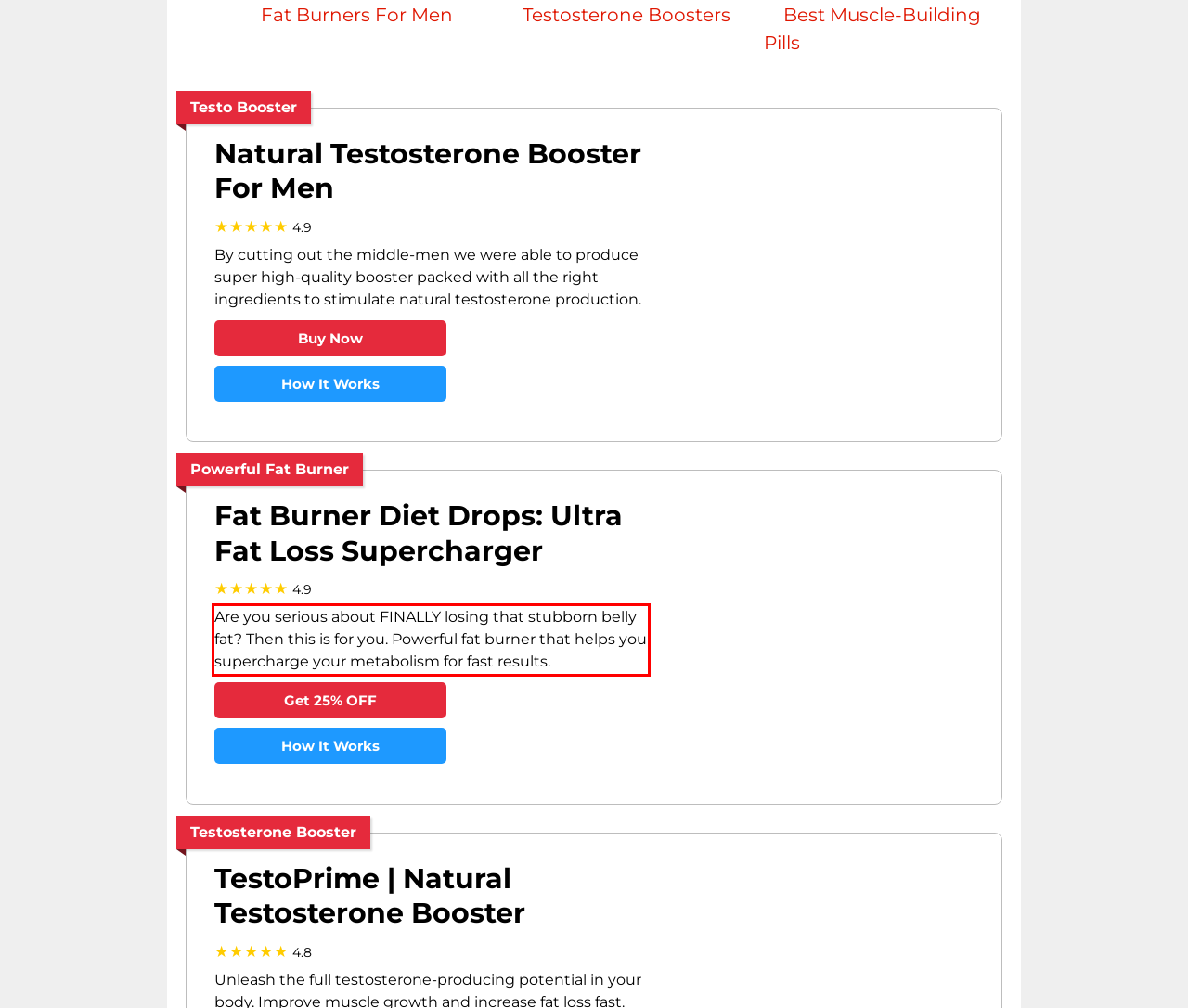Observe the screenshot of the webpage that includes a red rectangle bounding box. Conduct OCR on the content inside this red bounding box and generate the text.

Are you serious about FINALLY losing that stubborn belly fat? Then this is for you. Powerful fat burner that helps you supercharge your metabolism for fast results.